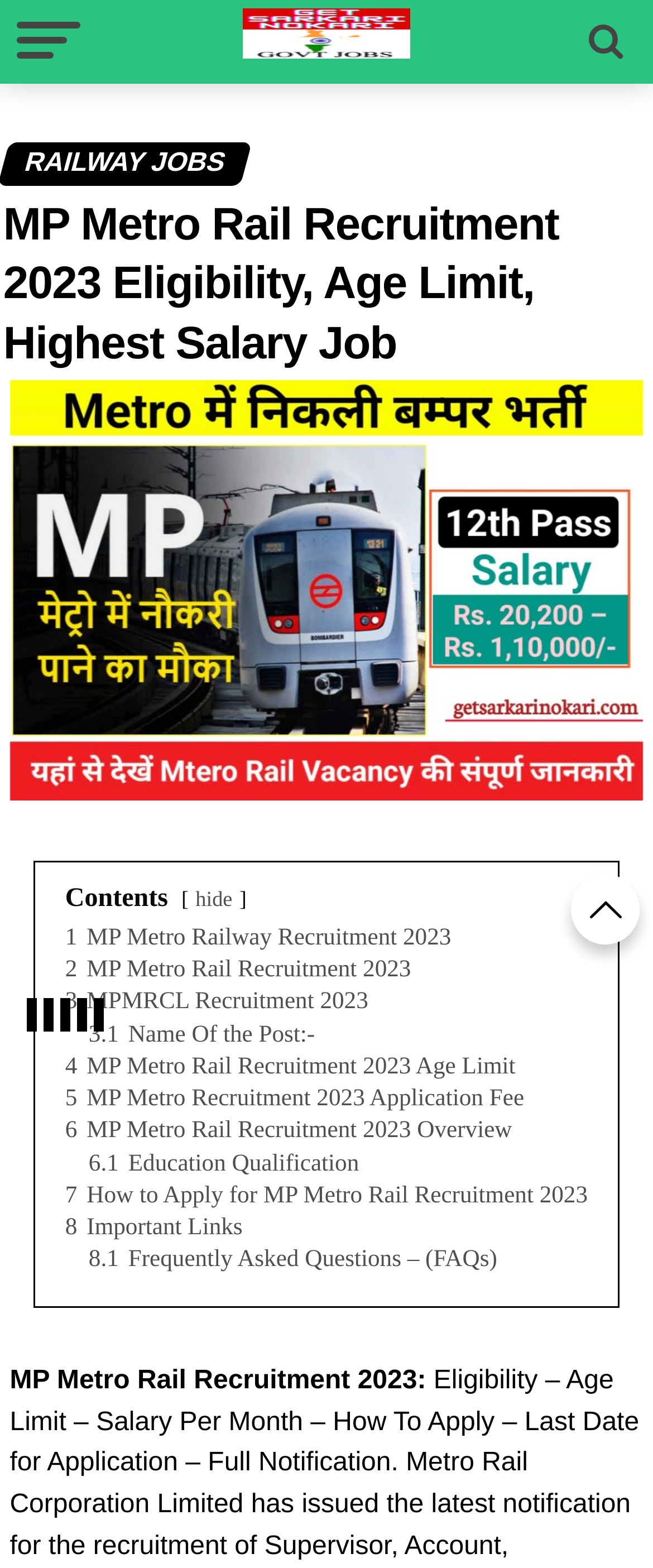Identify the bounding box for the UI element that is described as follows: "Railway Jobs".

[0.005, 0.085, 0.995, 0.119]